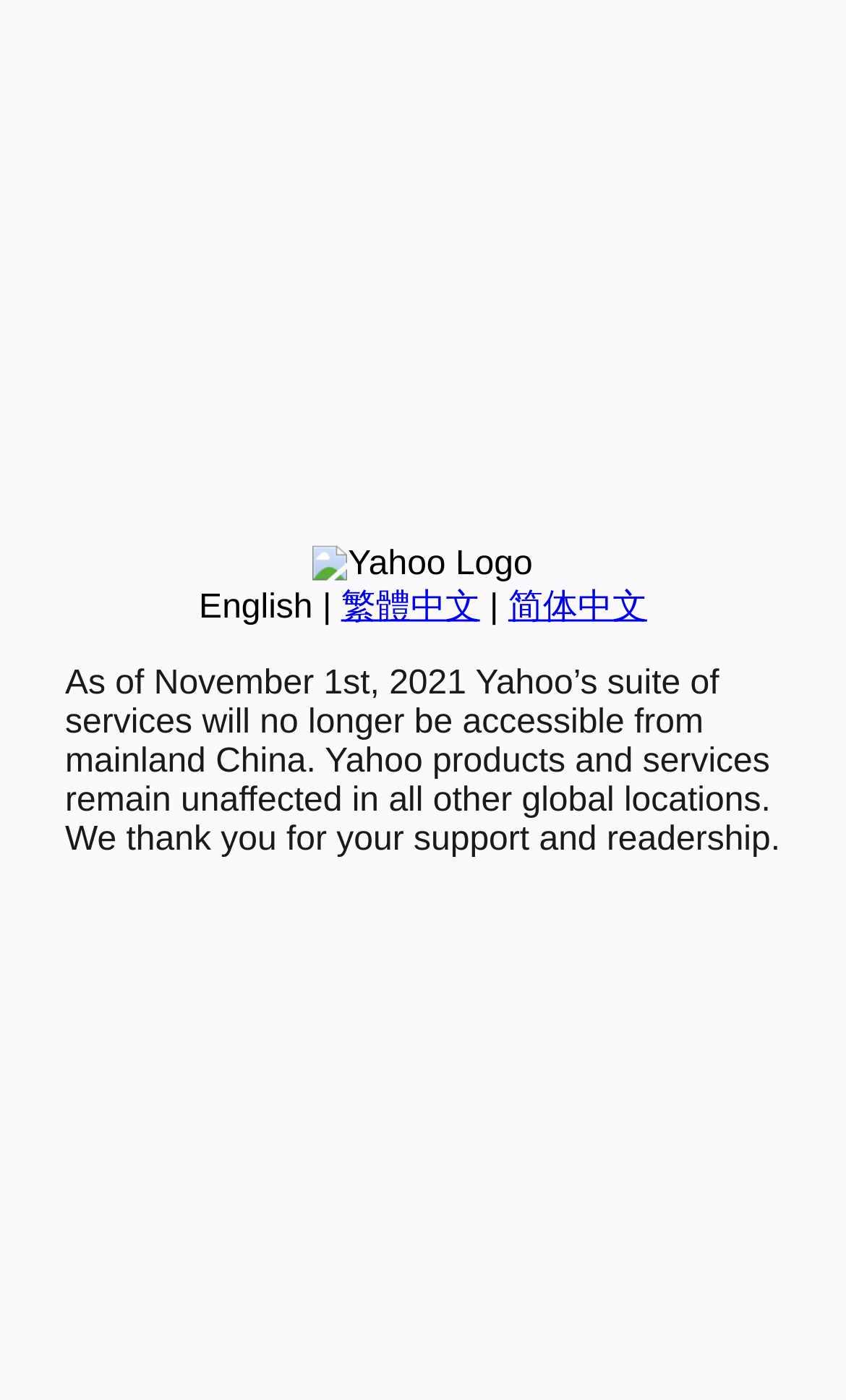From the element description 简体中文, predict the bounding box coordinates of the UI element. The coordinates must be specified in the format (top-left x, top-left y, bottom-right x, bottom-right y) and should be within the 0 to 1 range.

[0.601, 0.421, 0.765, 0.447]